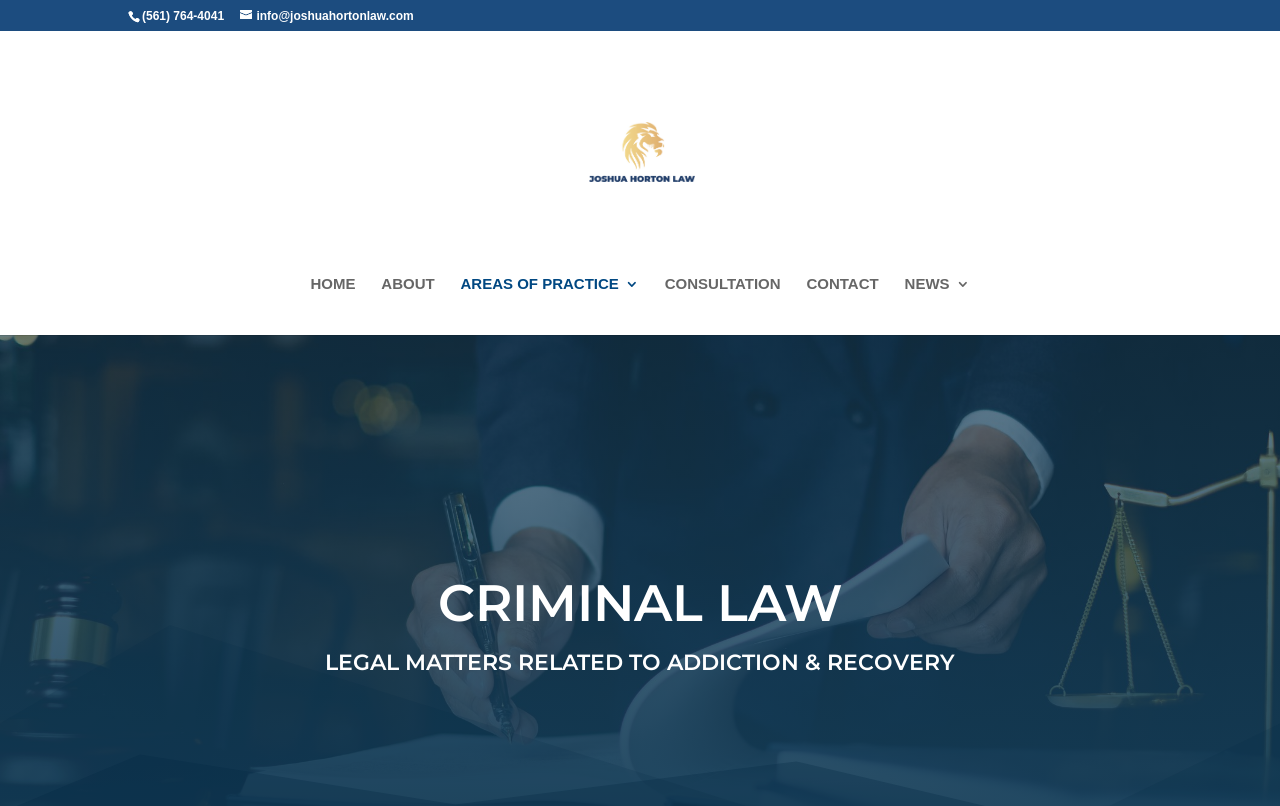Identify the bounding box for the given UI element using the description provided. Coordinates should be in the format (top-left x, top-left y, bottom-right x, bottom-right y) and must be between 0 and 1. Here is the description: ABOUT

[0.298, 0.344, 0.34, 0.416]